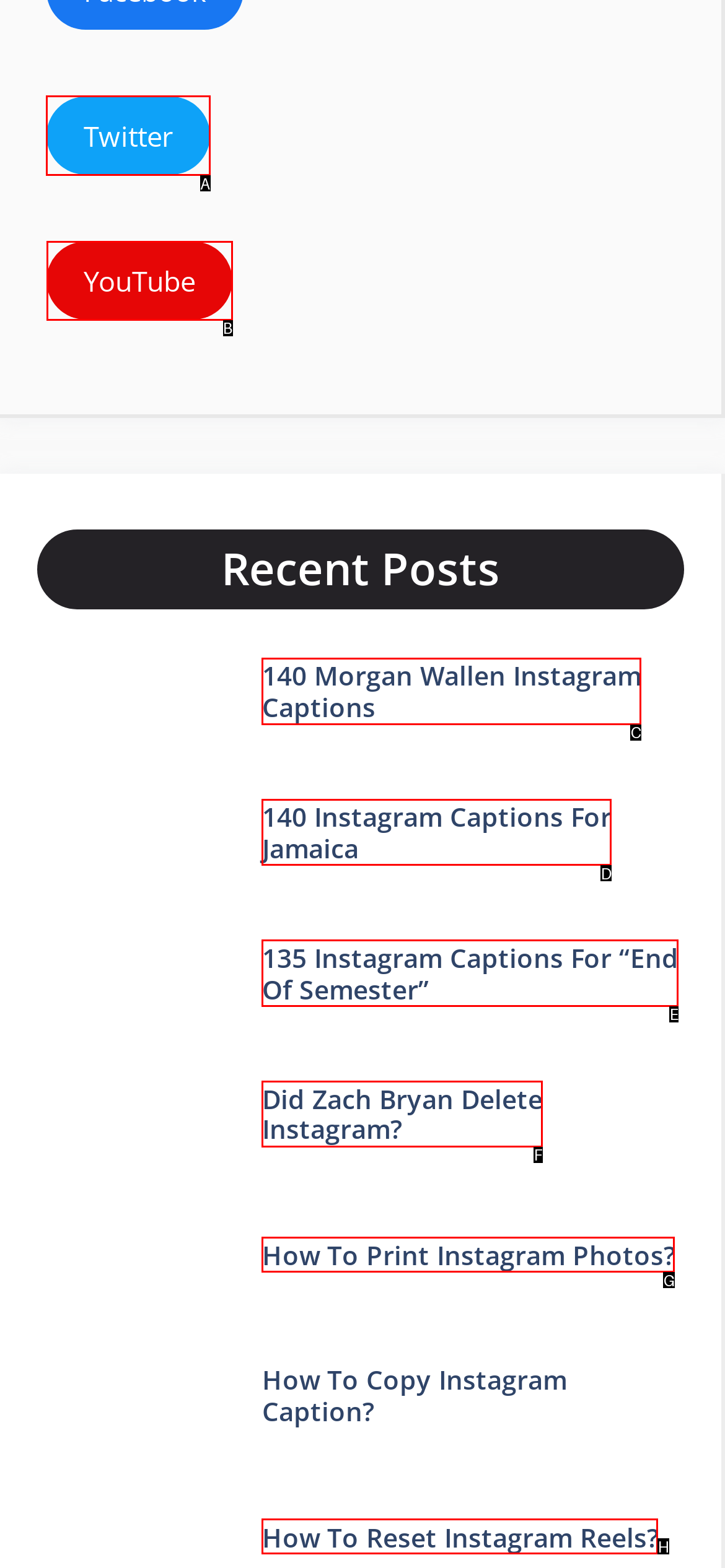For the task "Open Twitter page", which option's letter should you click? Answer with the letter only.

A